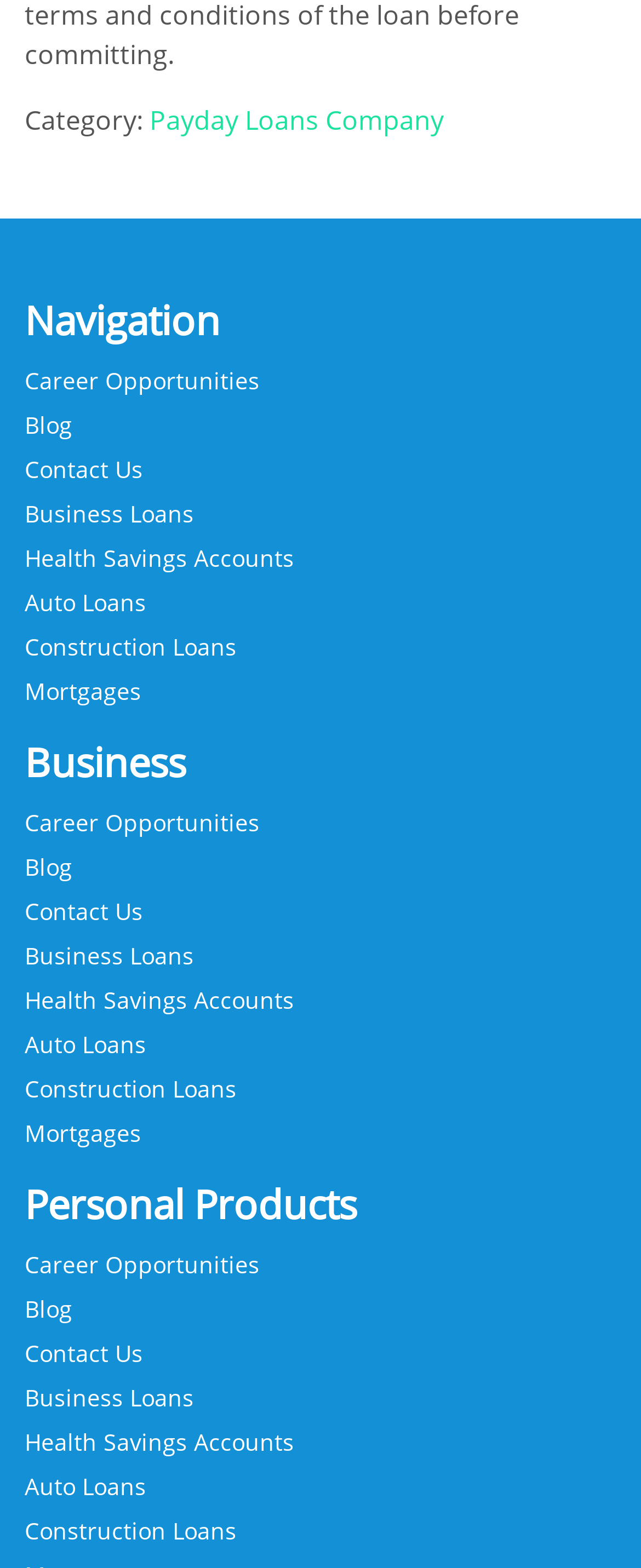Locate the coordinates of the bounding box for the clickable region that fulfills this instruction: "View Career Opportunities".

[0.038, 0.229, 0.459, 0.257]